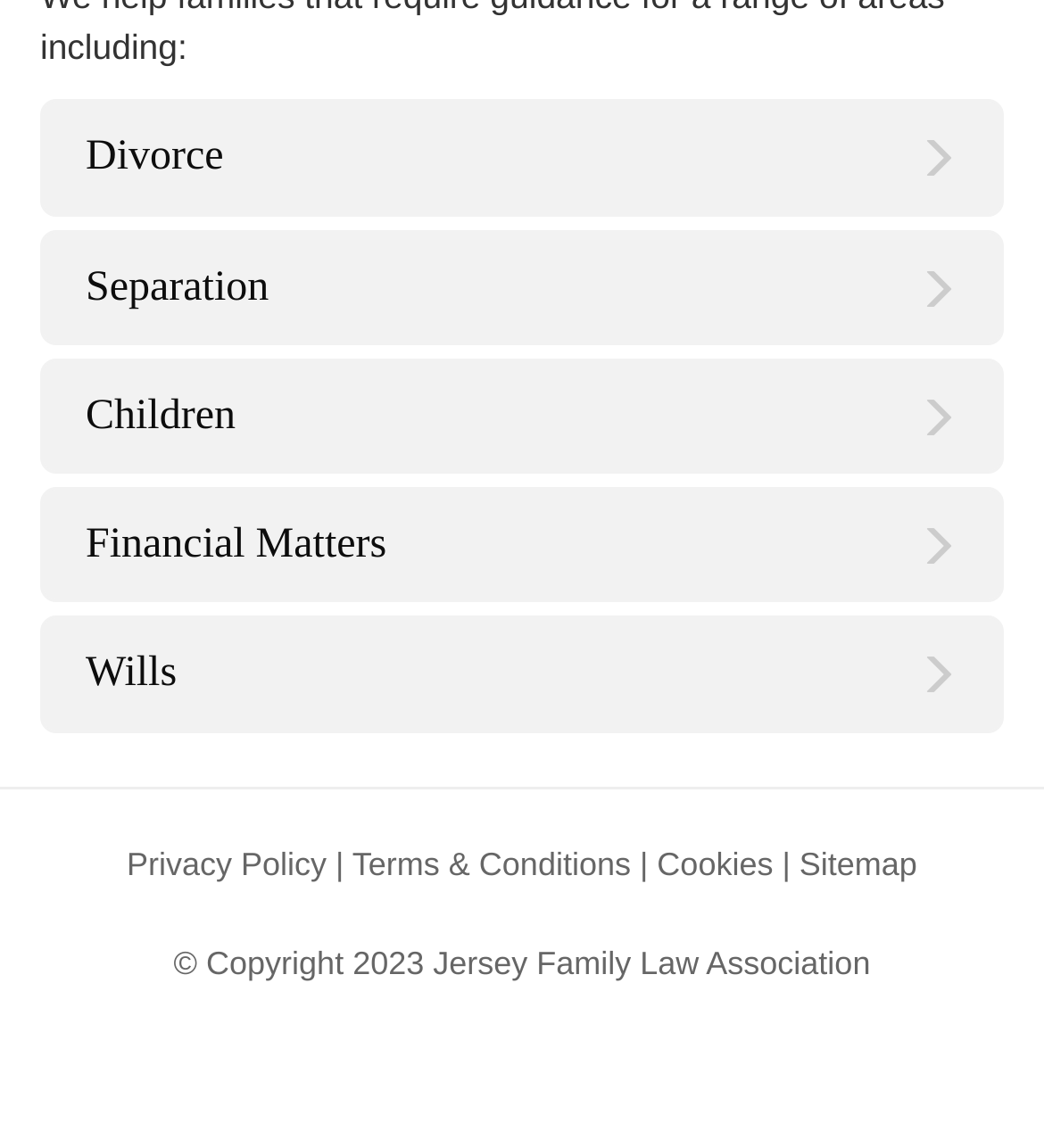Using the description: "Contact ASIC Media Unit", determine the UI element's bounding box coordinates. Ensure the coordinates are in the format of four float numbers between 0 and 1, i.e., [left, top, right, bottom].

None